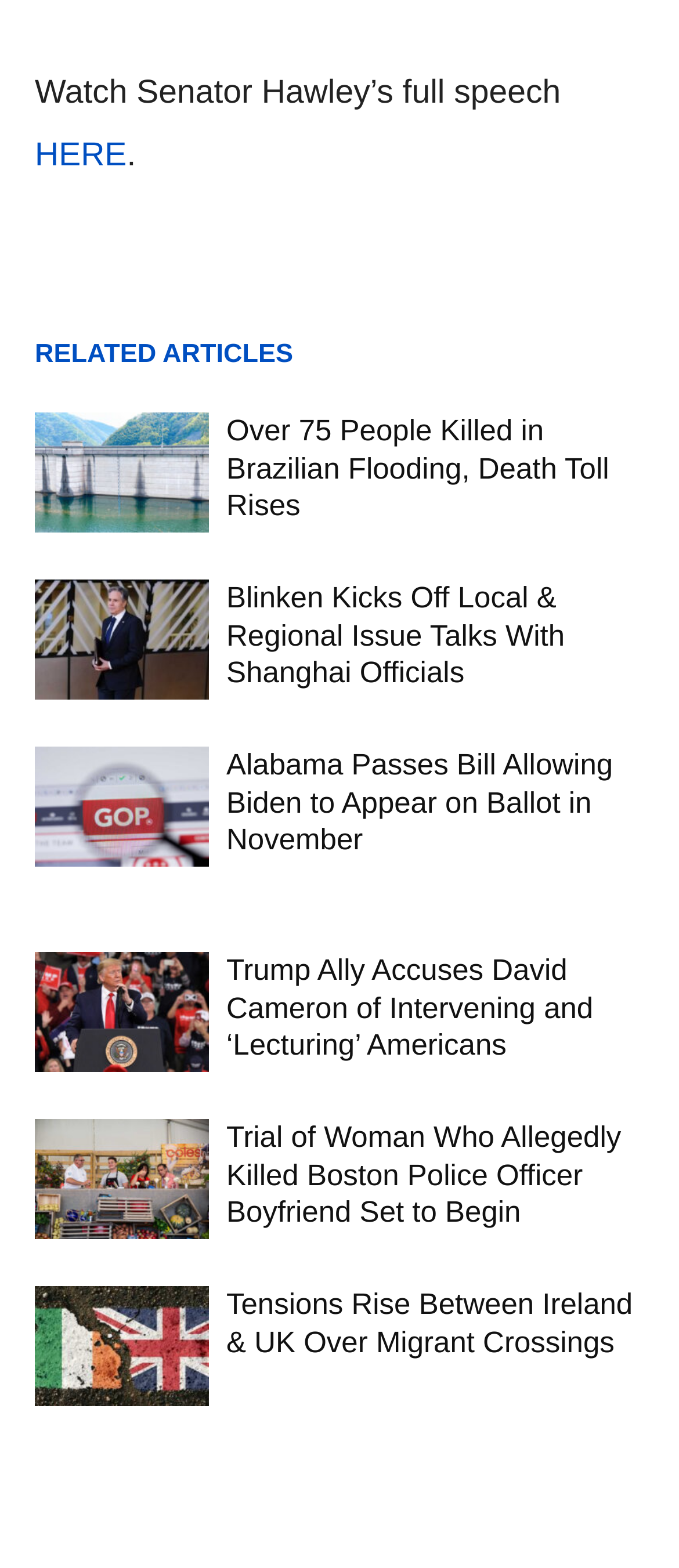How many news articles are on this page?
Please give a detailed and elaborate answer to the question.

I counted the number of links with headings and images, which are likely to be news articles, and found 10 of them.